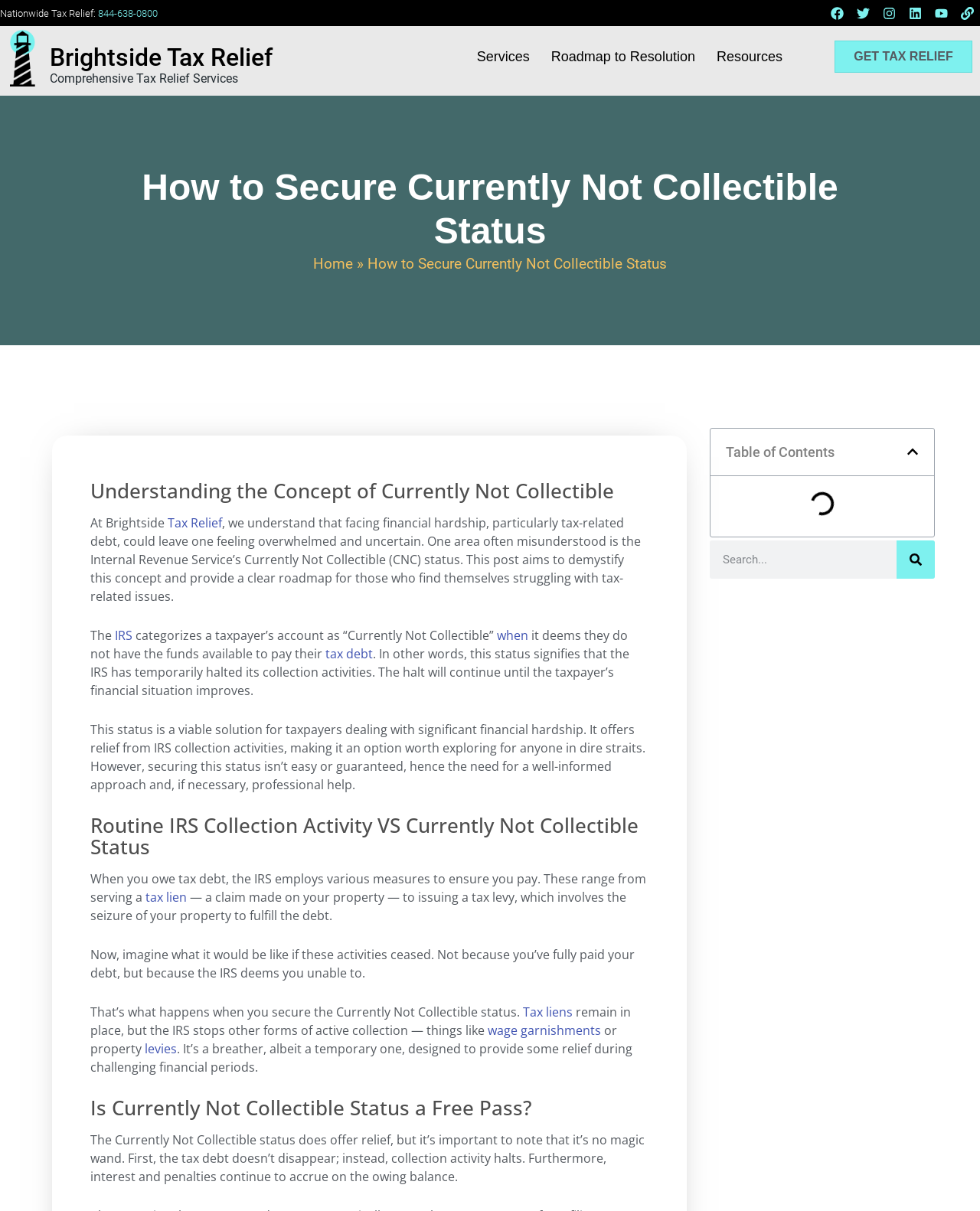Give a detailed account of the webpage, highlighting key information.

The webpage is about Brightside Tax Relief, a company that provides comprehensive tax relief services. At the top of the page, there is a navigation bar with links to social media platforms, including Facebook, Twitter, Instagram, LinkedIn, and YouTube. Below the navigation bar, there is a prominent link to "brightside tax relief" with an accompanying image.

The main content of the page is divided into sections, each with a clear heading. The first section is titled "How to Secure Currently Not Collectible Status" and provides an introduction to the concept of Currently Not Collectible (CNC) status, which is a temporary halt in IRS collection activities for taxpayers who are unable to pay their tax debt.

The second section, "Understanding the Concept of Currently Not Collectible," explains the IRS's categorization of a taxpayer's account as "Currently Not Collectible" when they deem the taxpayer unable to pay their tax debt. This status offers relief from IRS collection activities, but it's not a guarantee and requires a well-informed approach.

The third section, "Routine IRS Collection Activity VS Currently Not Collectible Status," compares the IRS's usual collection activities, such as serving a tax lien or issuing a tax levy, to the Currently Not Collectible status, which halts these activities.

The fourth section, "Is Currently Not Collectible Status a Free Pass?", clarifies that the Currently Not Collectible status is not a magic wand that makes tax debt disappear, but rather a temporary relief that still accrues interest and penalties on the owing balance.

On the right side of the page, there is a table of contents with links to different sections of the article. Below the table of contents, there is a search bar with a search button.

Throughout the page, there are various links to related topics, such as "tax debt," "IRS," "tax lien," and "wage garnishments," which provide additional information and resources for readers.